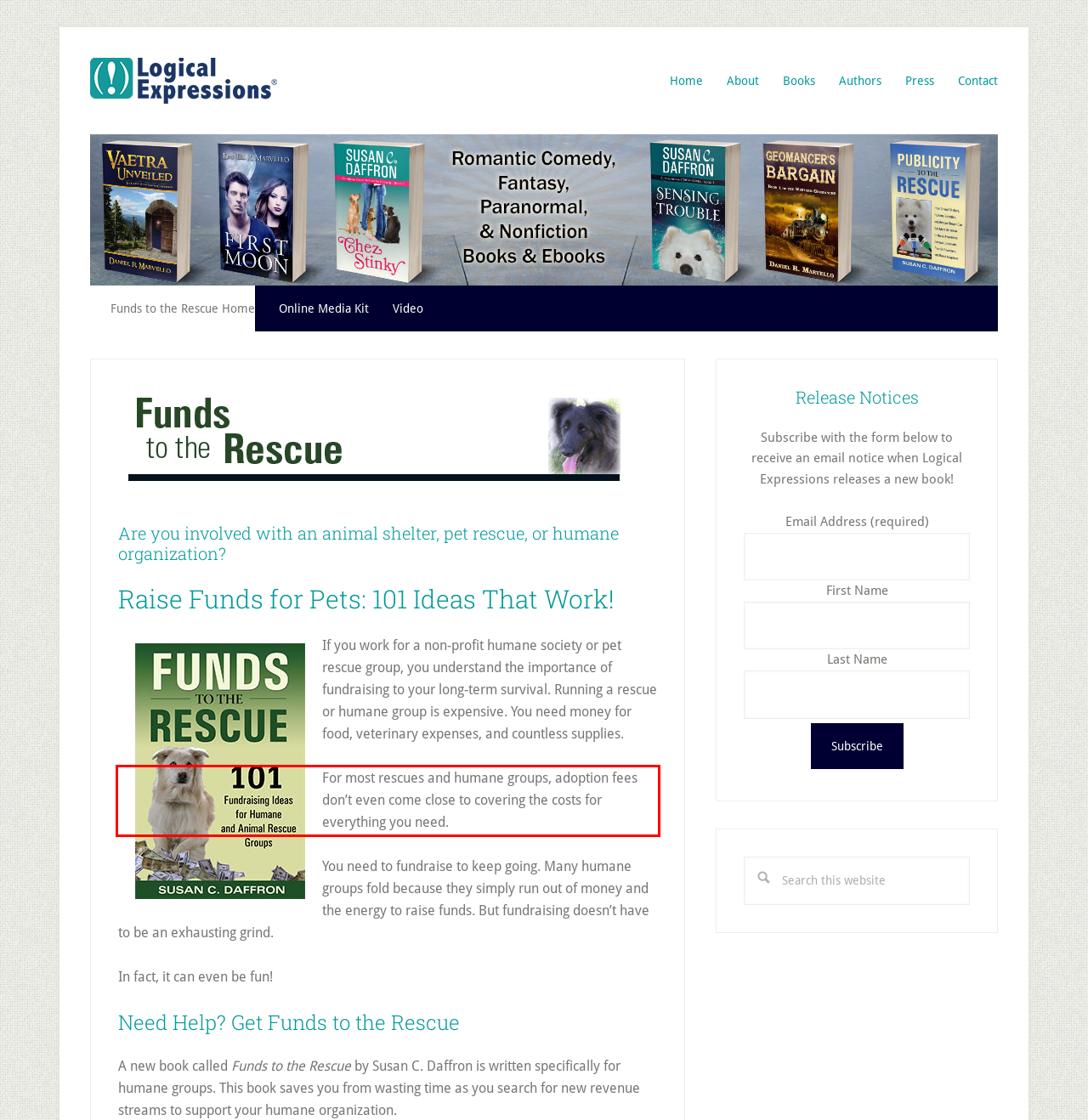Please look at the screenshot provided and find the red bounding box. Extract the text content contained within this bounding box.

For most rescues and humane groups, adoption fees don’t even come close to covering the costs for everything you need.